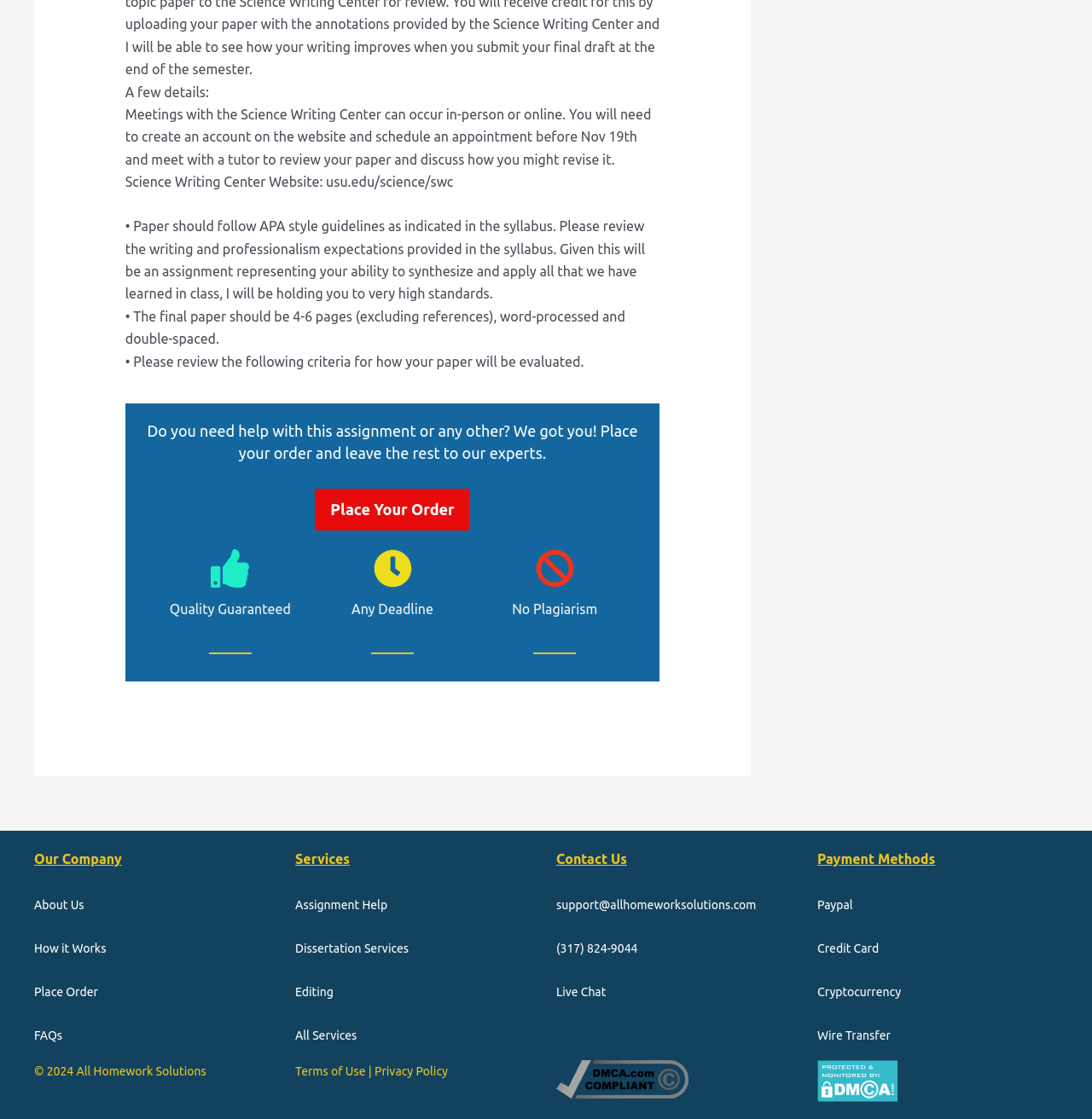Please locate the bounding box coordinates of the element's region that needs to be clicked to follow the instruction: "View 'Terms of Use'". The bounding box coordinates should be provided as four float numbers between 0 and 1, i.e., [left, top, right, bottom].

[0.27, 0.952, 0.335, 0.964]